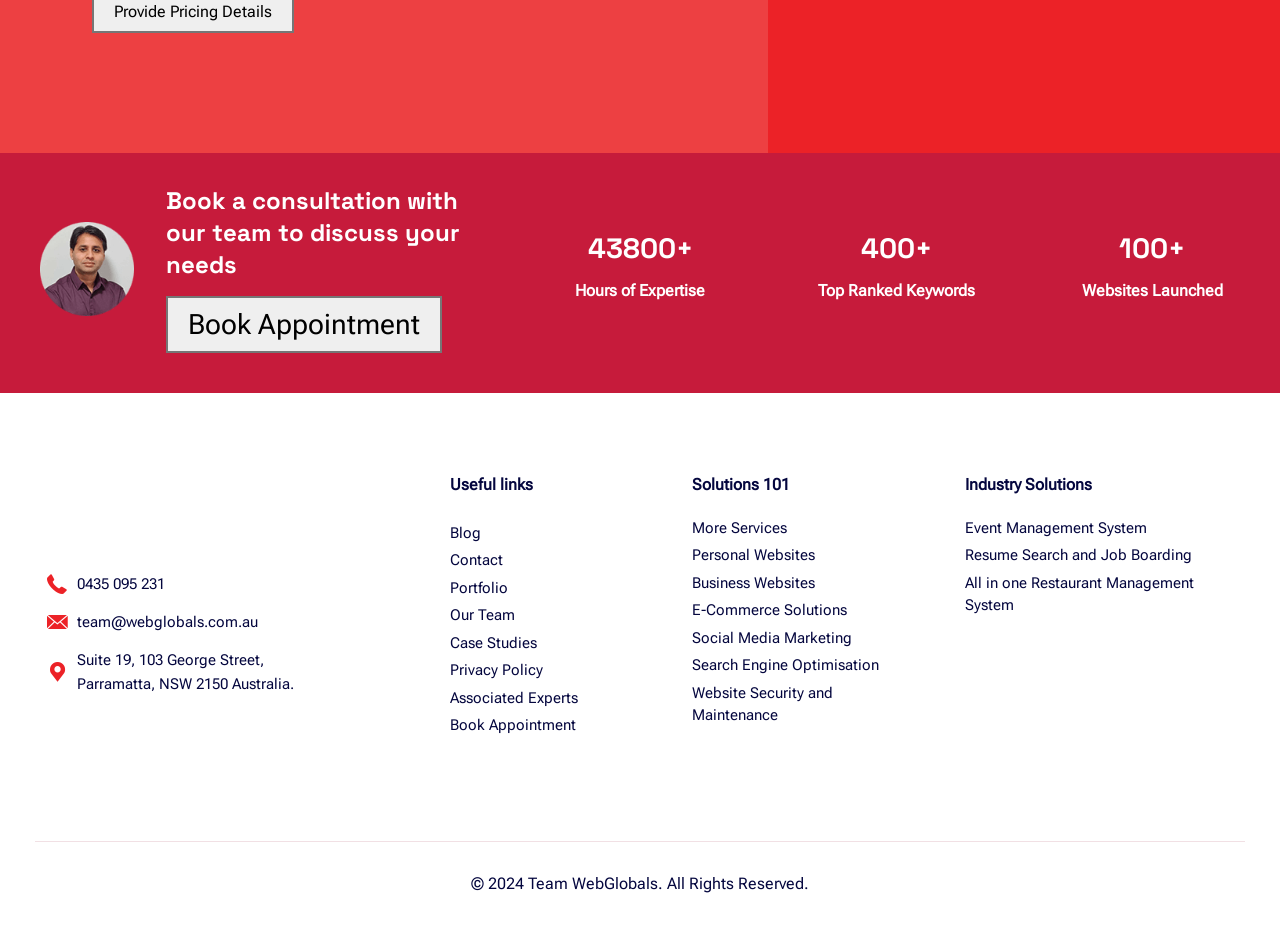What is the phone number to contact the team?
Carefully analyze the image and provide a detailed answer to the question.

The link on the webpage with the text '0435 095 231' is likely the phone number to contact the team, as it is a common format for phone numbers in Australia.